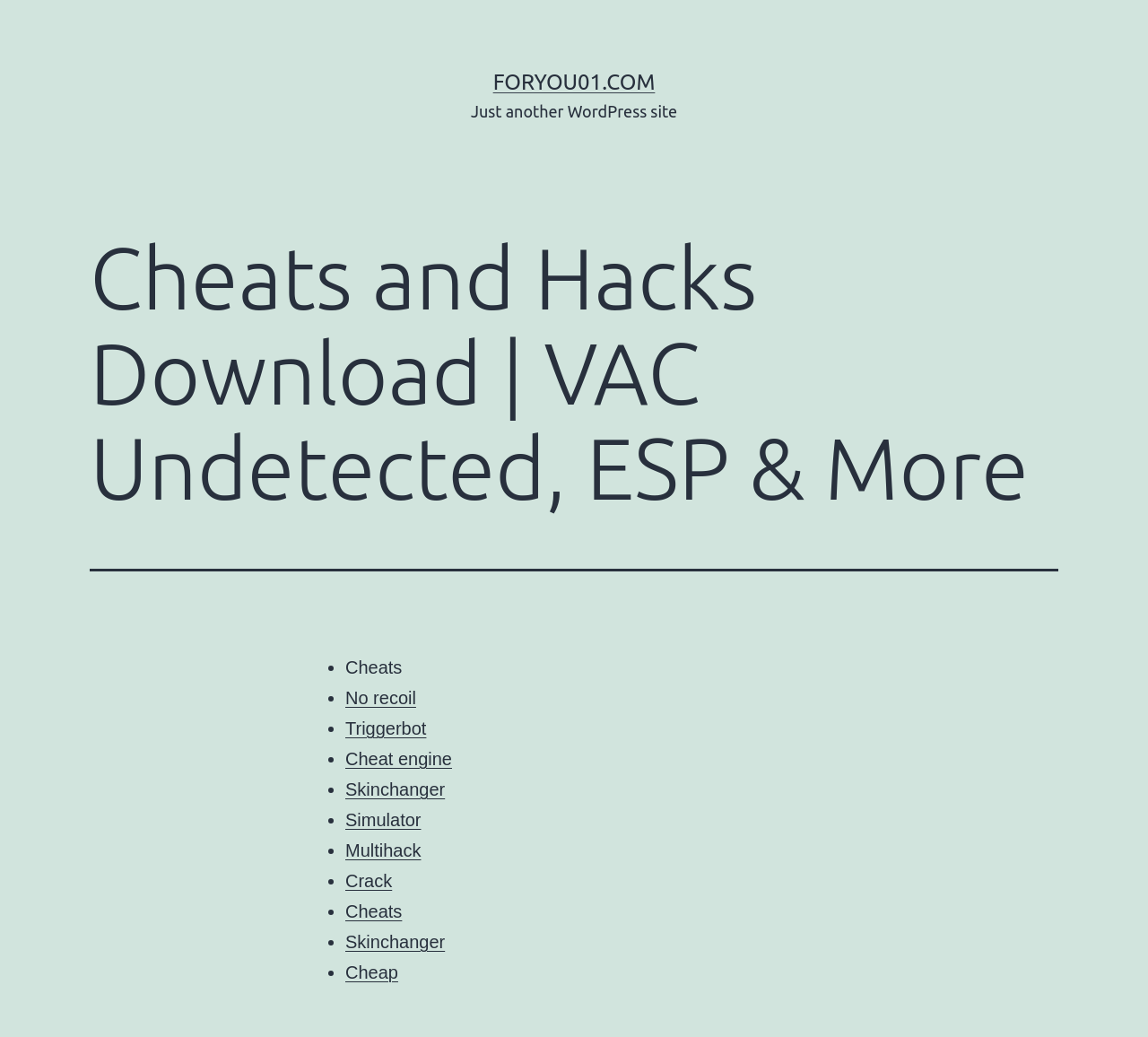Identify the bounding box coordinates for the region to click in order to carry out this instruction: "Go to Simulator". Provide the coordinates using four float numbers between 0 and 1, formatted as [left, top, right, bottom].

[0.301, 0.781, 0.367, 0.8]